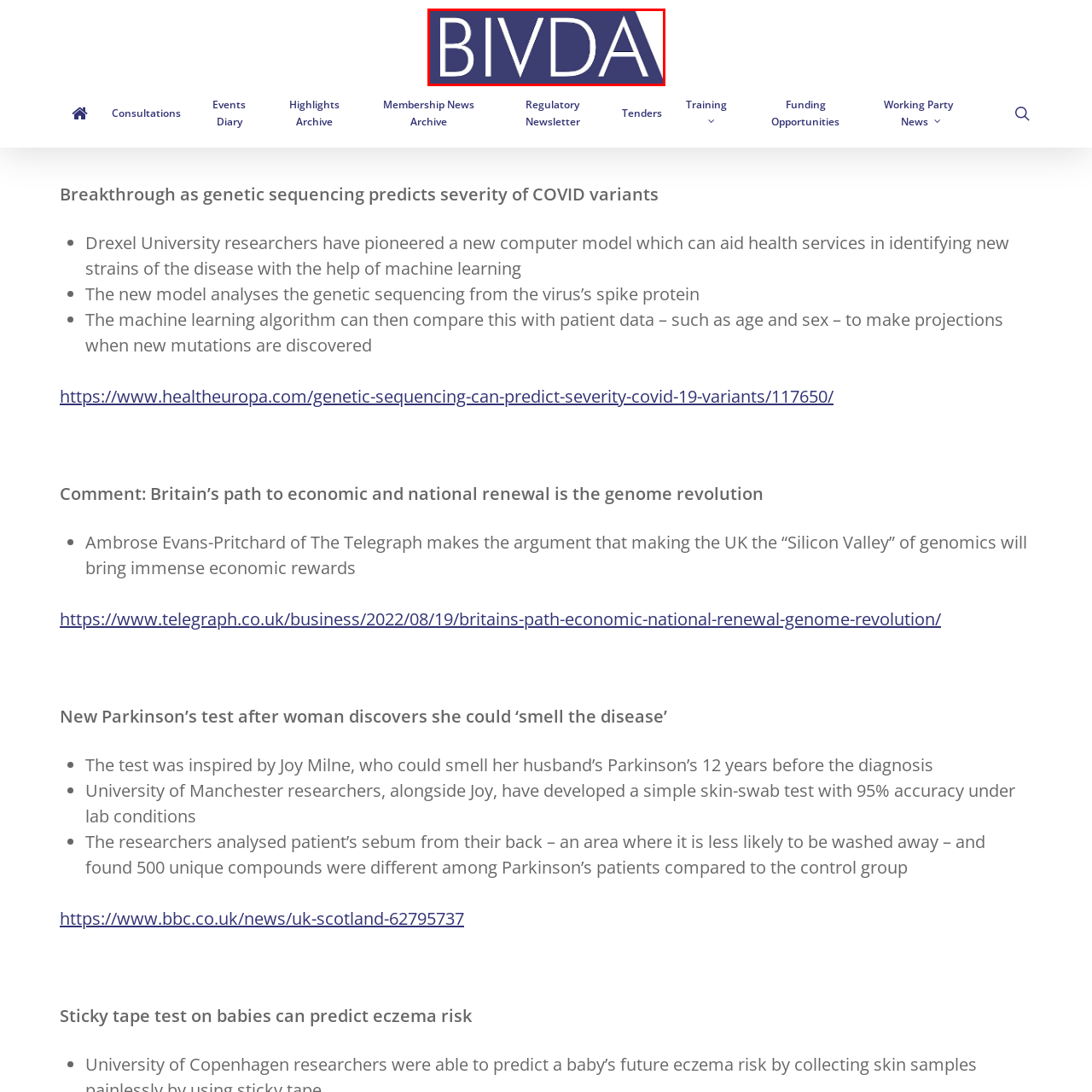Generate a detailed explanation of the image that is highlighted by the red box.

The image features the logo of BIVDA (British In Vitro Diagnostics Association), prominently displayed against a deep blue background. The letters "BIVDA" are rendered in bold, white sans-serif font, emphasizing clarity and professionalism. This logo represents an organization focused on advancing in vitro diagnostics and supporting stakeholders in the healthcare sector. The visual identity is likely part of their broader communications, including newsletters and updates, reflecting their commitment to innovation and collaboration in medical diagnostics.